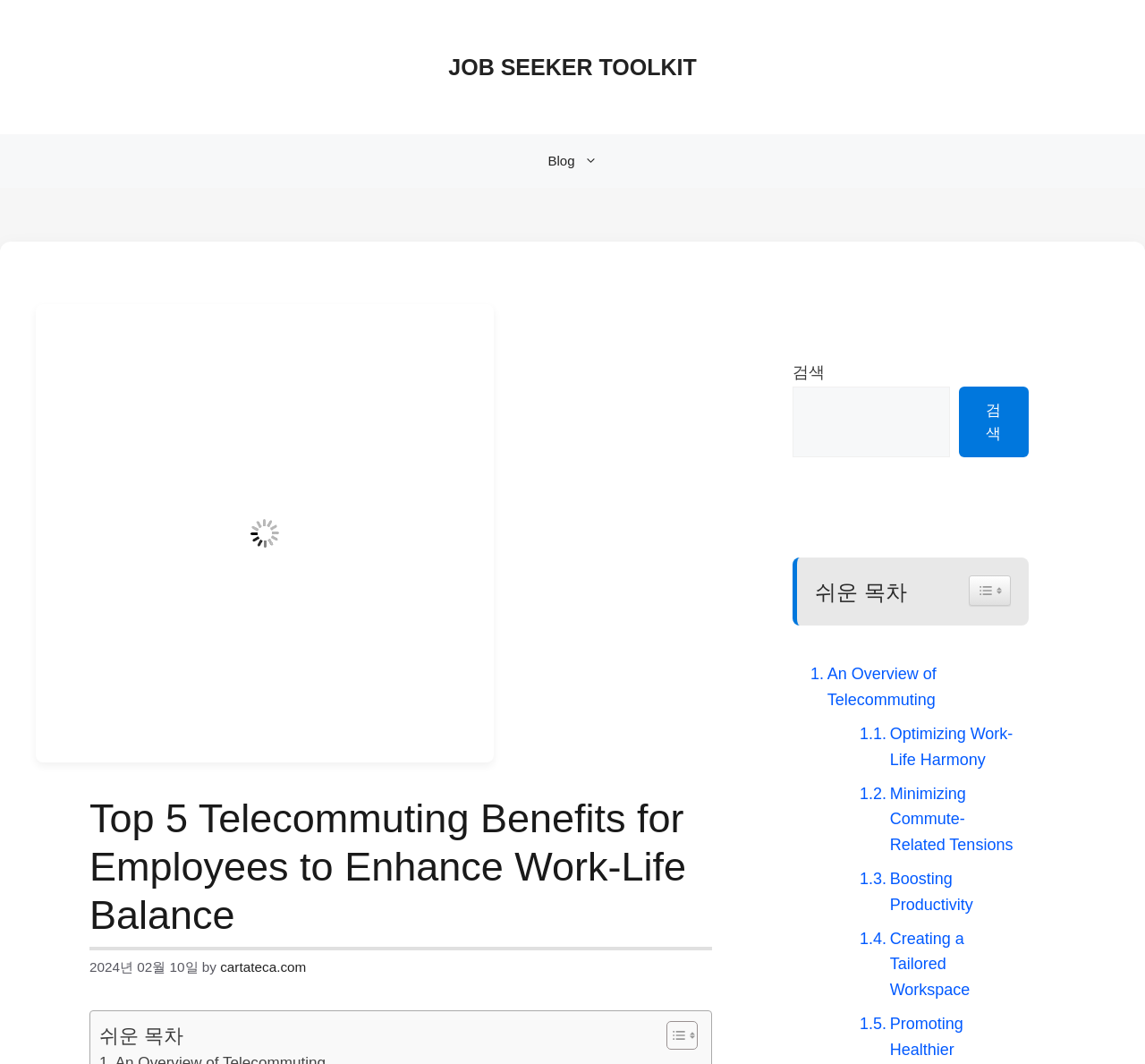Please provide a comprehensive answer to the question below using the information from the image: What is the author of the article?

I looked for the author of the article and found it below the title of the article, which is 'by cartateca.com'.